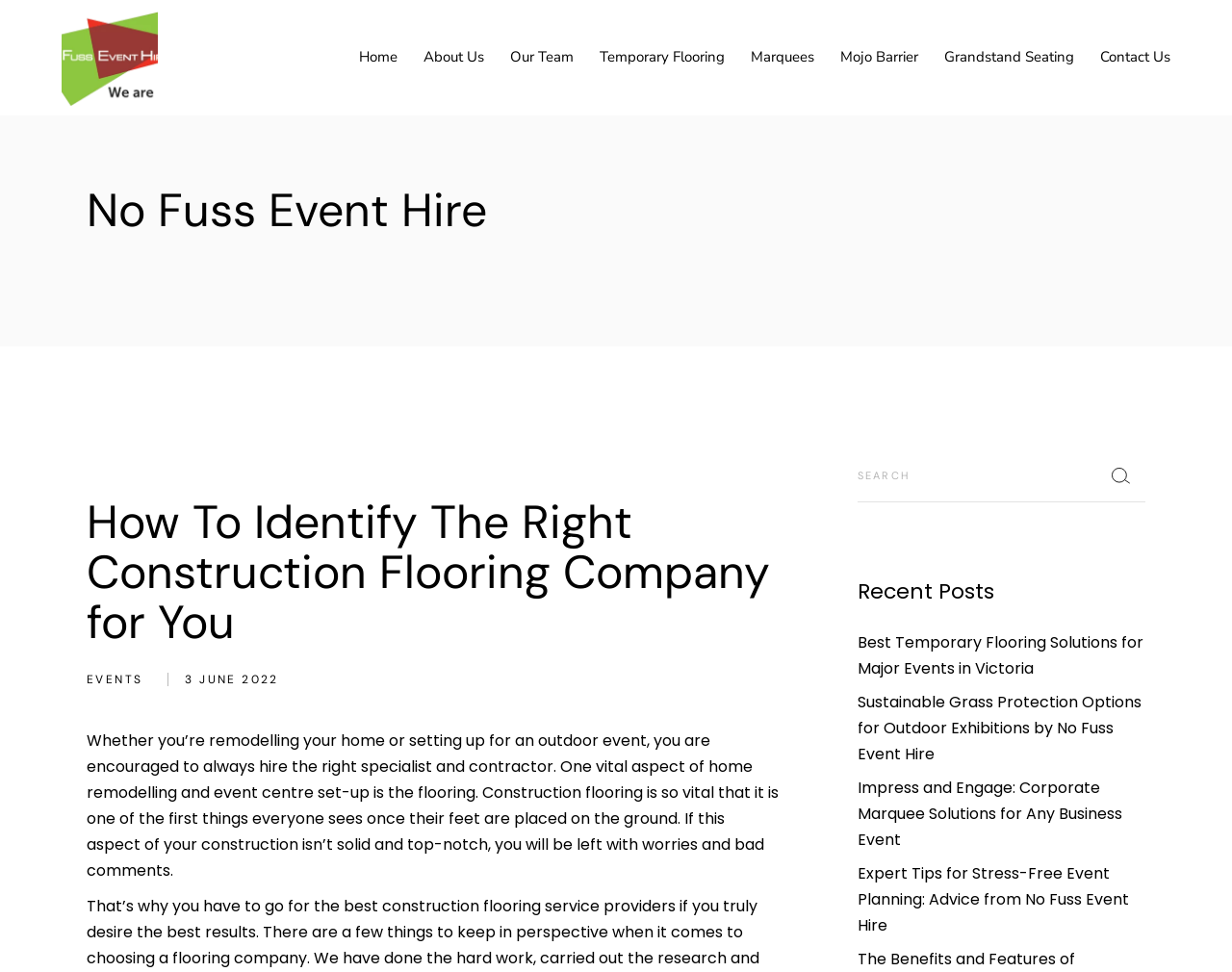Determine the bounding box coordinates of the target area to click to execute the following instruction: "Contact Us."

[0.888, 0.0, 0.95, 0.119]